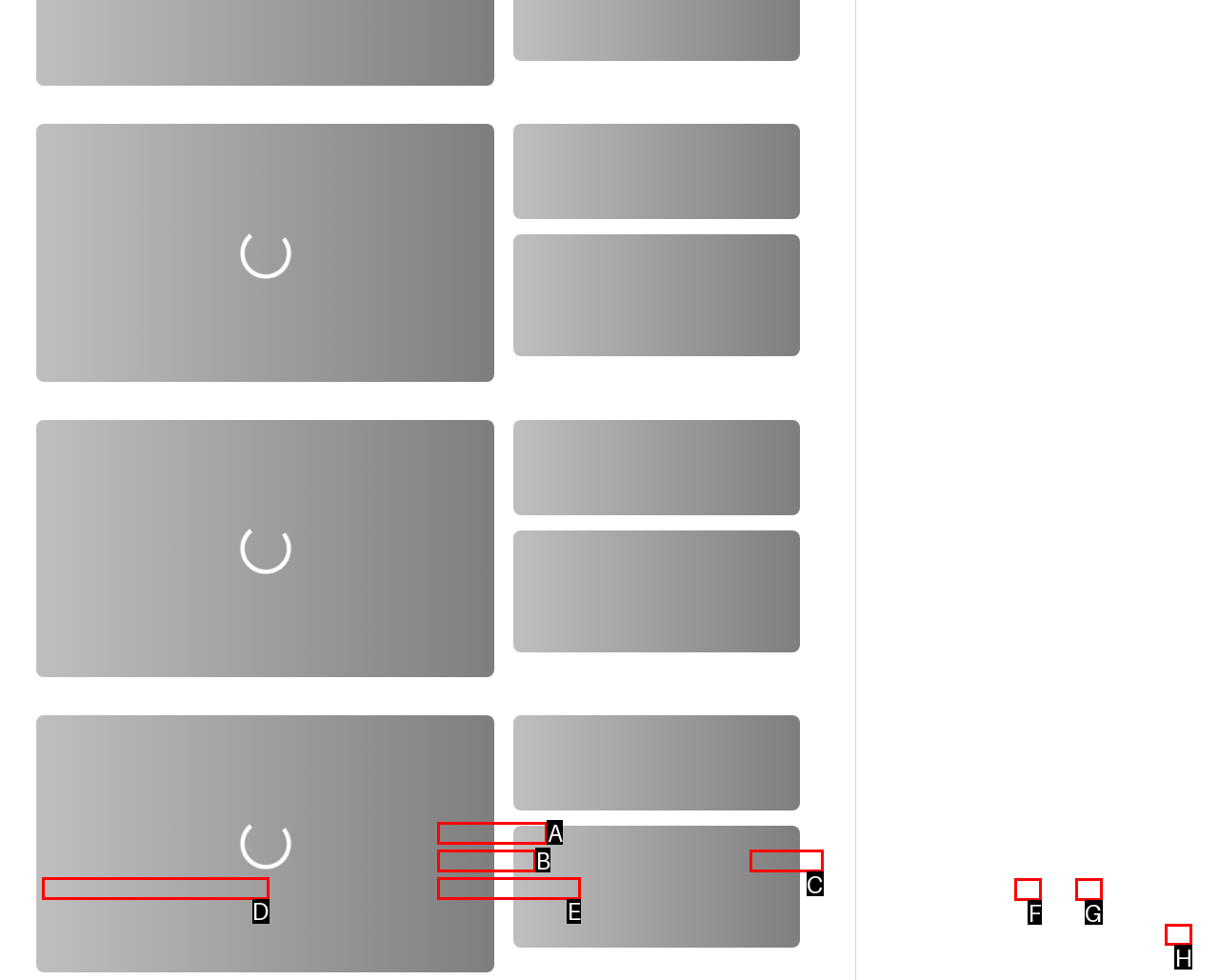Determine which HTML element to click for this task: Send a message Provide the letter of the selected choice.

None